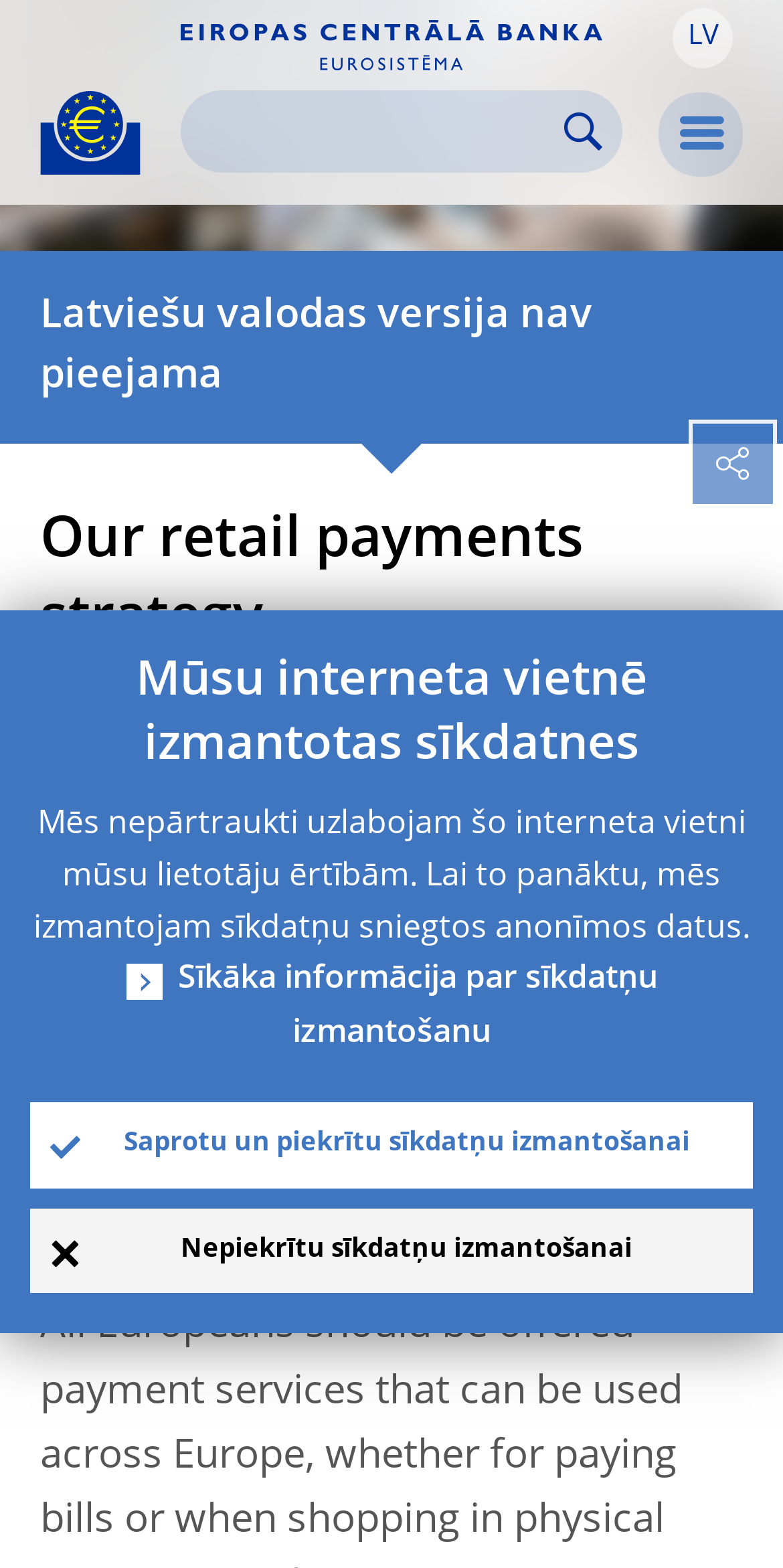Write an extensive caption that covers every aspect of the webpage.

The webpage appears to be the official website of the European Central Bank (ECB). At the top left corner, there is a link to the ECB's eurosystem website, accompanied by an image of the ECB's logo. Next to it, there is a button to switch the language to Latvian (LV). 

On the top right corner, there is a search bar with a textbox and a search button. Below the search bar, there is a menu button with an icon, which expands to a navigation menu when clicked.

The main content of the webpage is divided into two sections. The first section has a heading "Our retail payments strategy" and a paragraph of text explaining the ECB's goal to evolve alongside the latest trends and technologies in payment services. 

The second section has a heading "Mūsu interneta vietnē izmantotas sīkdatnes" (Cookies used on our website) and provides information about the use of cookies on the website. There are three links at the bottom of this section: one for more information about cookie usage, one to accept cookie usage, and one to decline cookie usage.

There is also a notification at the top of the page, stating that the Latvian language version of the website is not available.